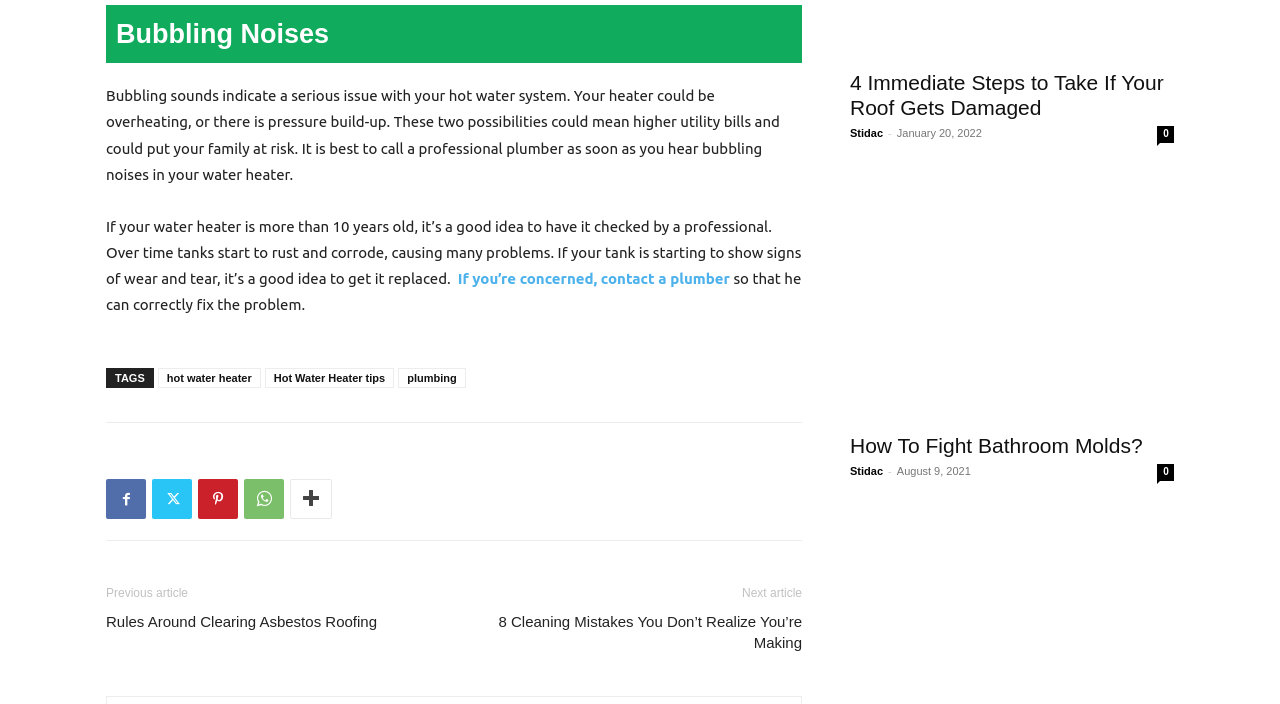Please analyze the image and give a detailed answer to the question:
What should be done with a water heater over 10 years old?

According to the webpage, if the water heater is more than 10 years old, it's a good idea to have it checked by a professional to identify any potential problems.